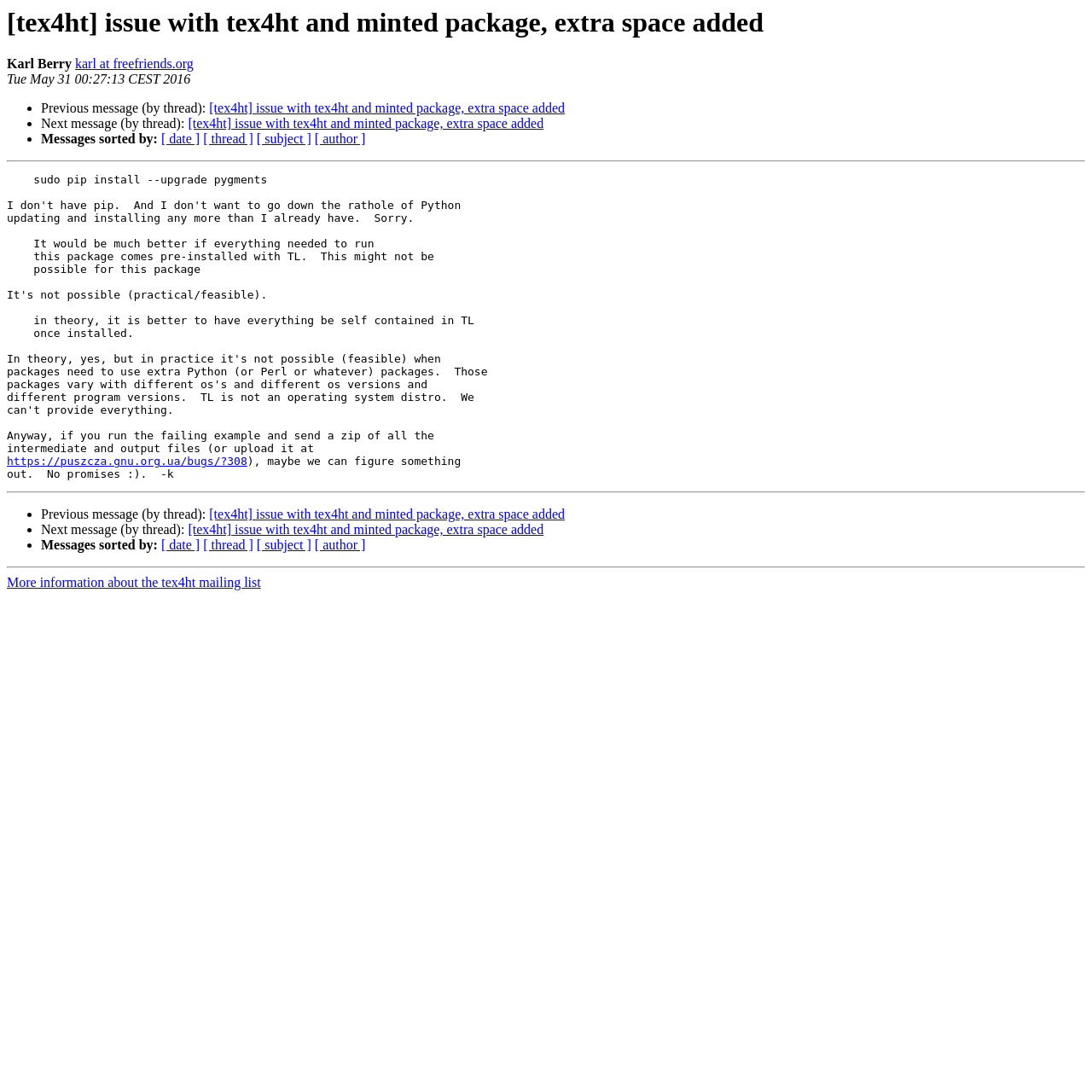What is the purpose of the links at the bottom?
Look at the screenshot and provide an in-depth answer.

The links at the bottom of the webpage, such as 'Previous message (by thread):' and 'Next message (by thread):', suggest that they are used to navigate through messages in a thread, allowing the user to easily move between related messages.